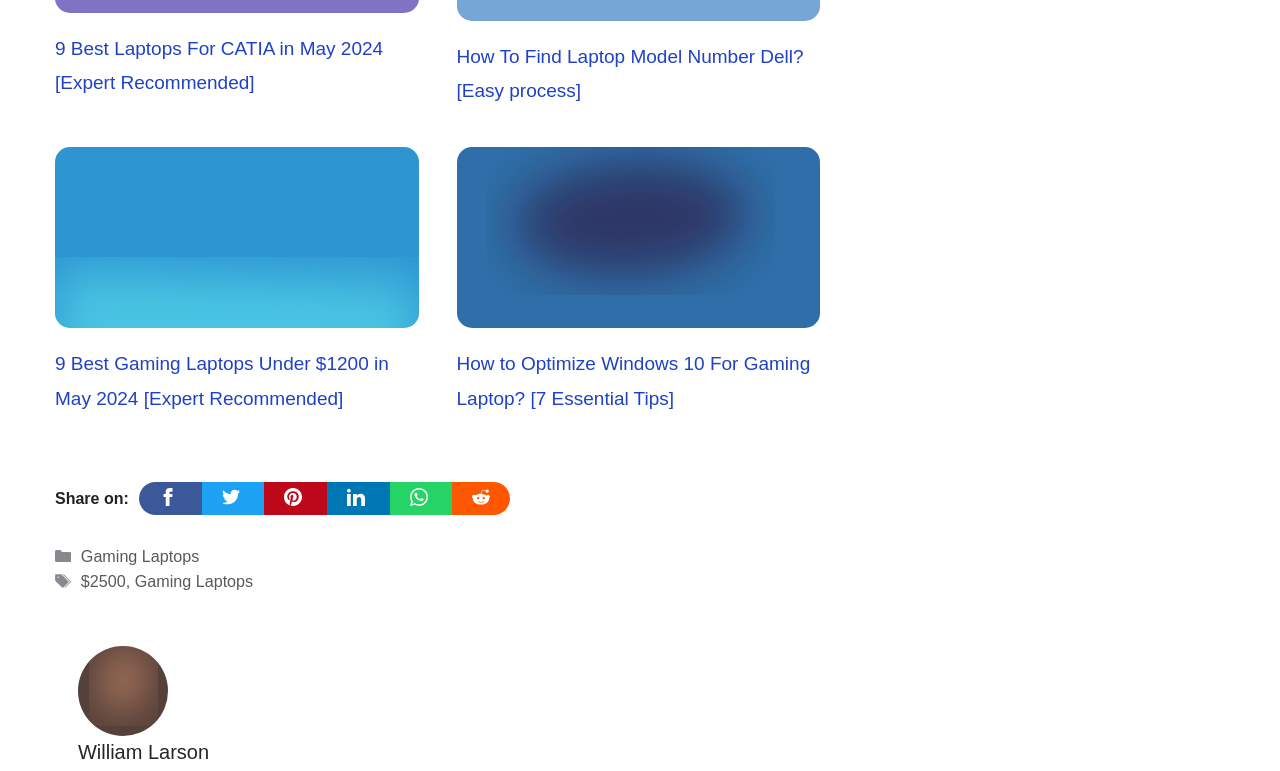Locate the UI element described by Gaming Laptops and provide its bounding box coordinates. Use the format (top-left x, top-left y, bottom-right x, bottom-right y) with all values as floating point numbers between 0 and 1.

[0.105, 0.741, 0.198, 0.765]